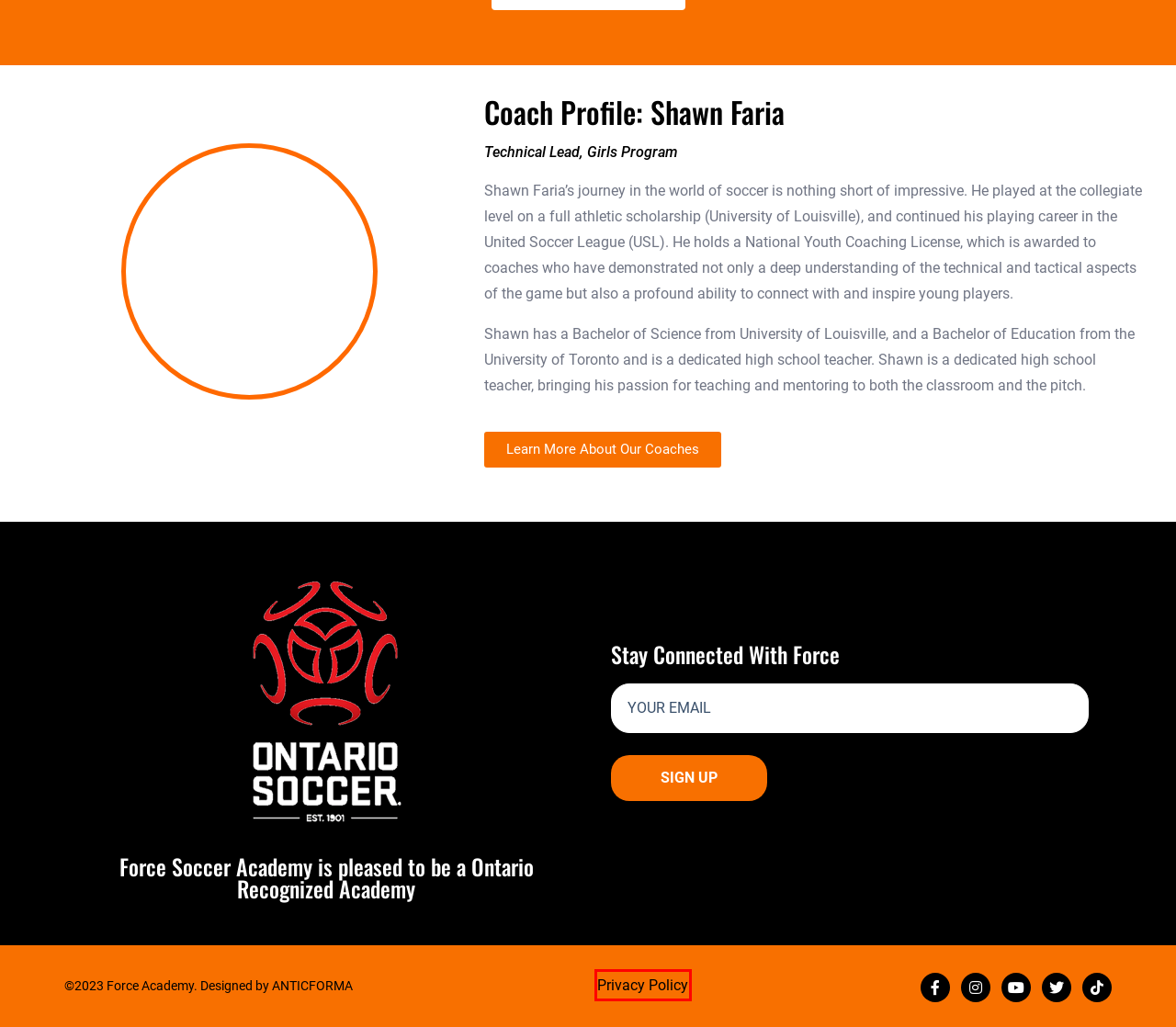You have a screenshot of a webpage, and a red bounding box highlights an element. Select the webpage description that best fits the new page after clicking the element within the bounding box. Options are:
A. Advanced Development Program - Force Soccer Academy
B. Girls Academy - Force Soccer Academy
C. Goalkeeper Academy - Force Soccer Academy
D. Coaches - Force Soccer Academy
E. Web Design & Development | SEO | Google Ads | ANTICFORMA
F. Privacy Policy - Force Soccer Academy
G. Force Soccer Academy Fall Clinic
H. Testimonials - Force Soccer Academy

F